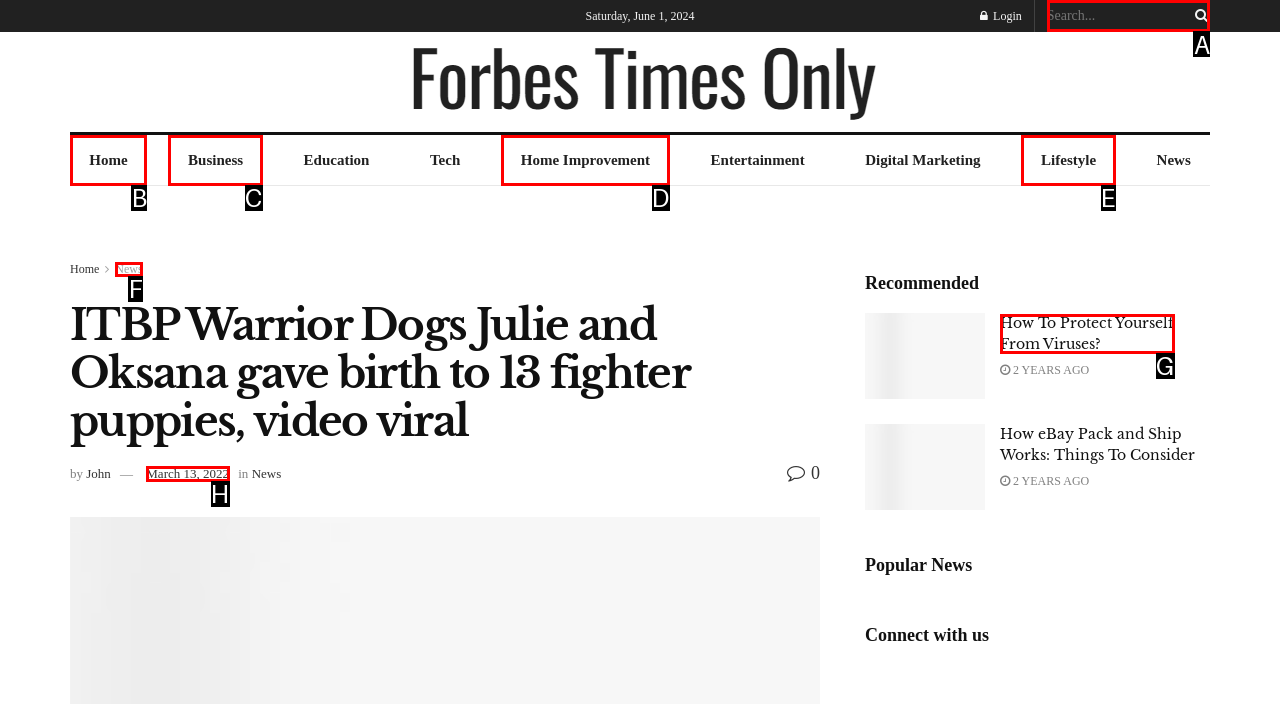Identify which lettered option completes the task: Search for something. Provide the letter of the correct choice.

A